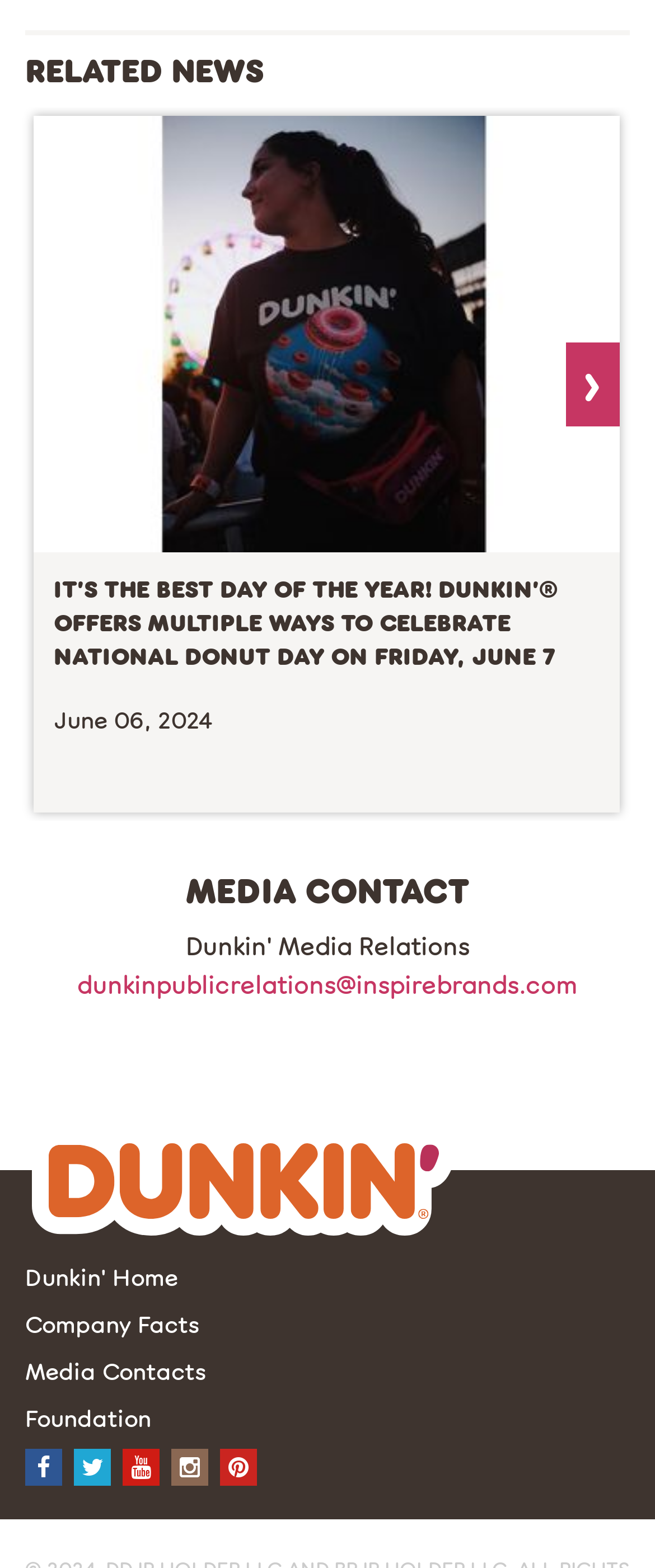Please locate the bounding box coordinates of the element that should be clicked to achieve the given instruction: "View company facts".

[0.038, 0.833, 0.305, 0.856]